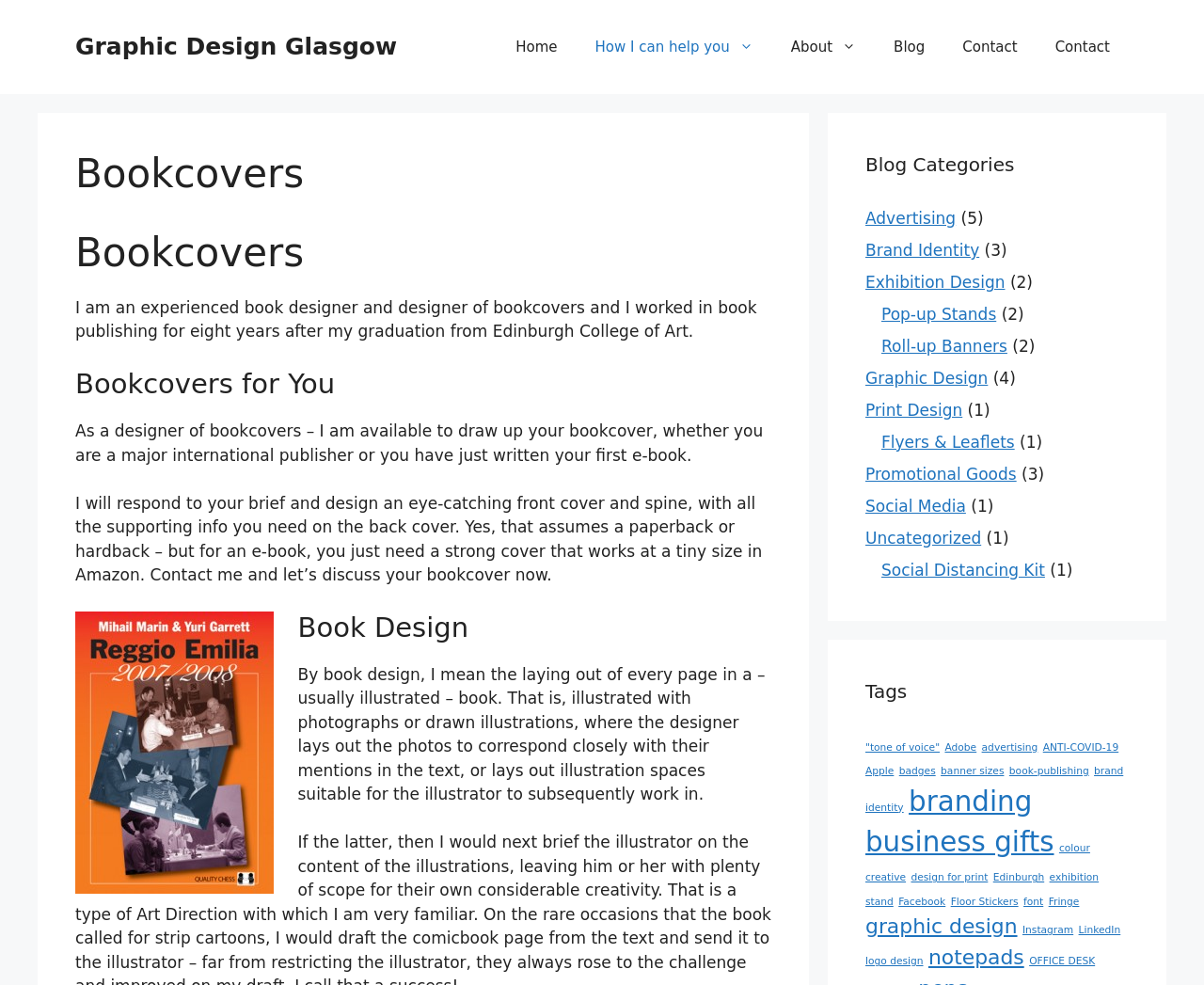Find the bounding box coordinates for the area you need to click to carry out the instruction: "View 'Book Design' section". The coordinates should be four float numbers between 0 and 1, indicated as [left, top, right, bottom].

[0.062, 0.621, 0.641, 0.654]